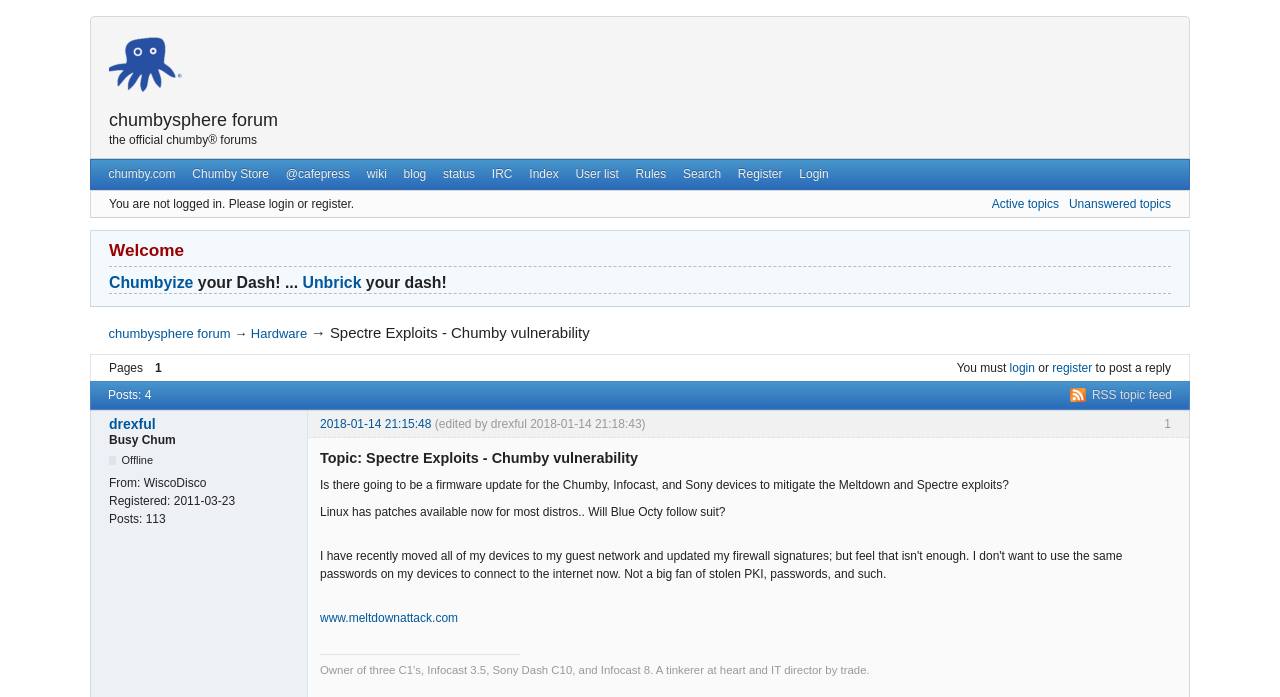What is the status of the user 'WiscoDisco'?
Could you give a comprehensive explanation in response to this question?

The question asks for the status of the user 'WiscoDisco'. The text 'Offline' is located near the user information section, which indicates that the status of the user 'WiscoDisco' is 'Offline'.